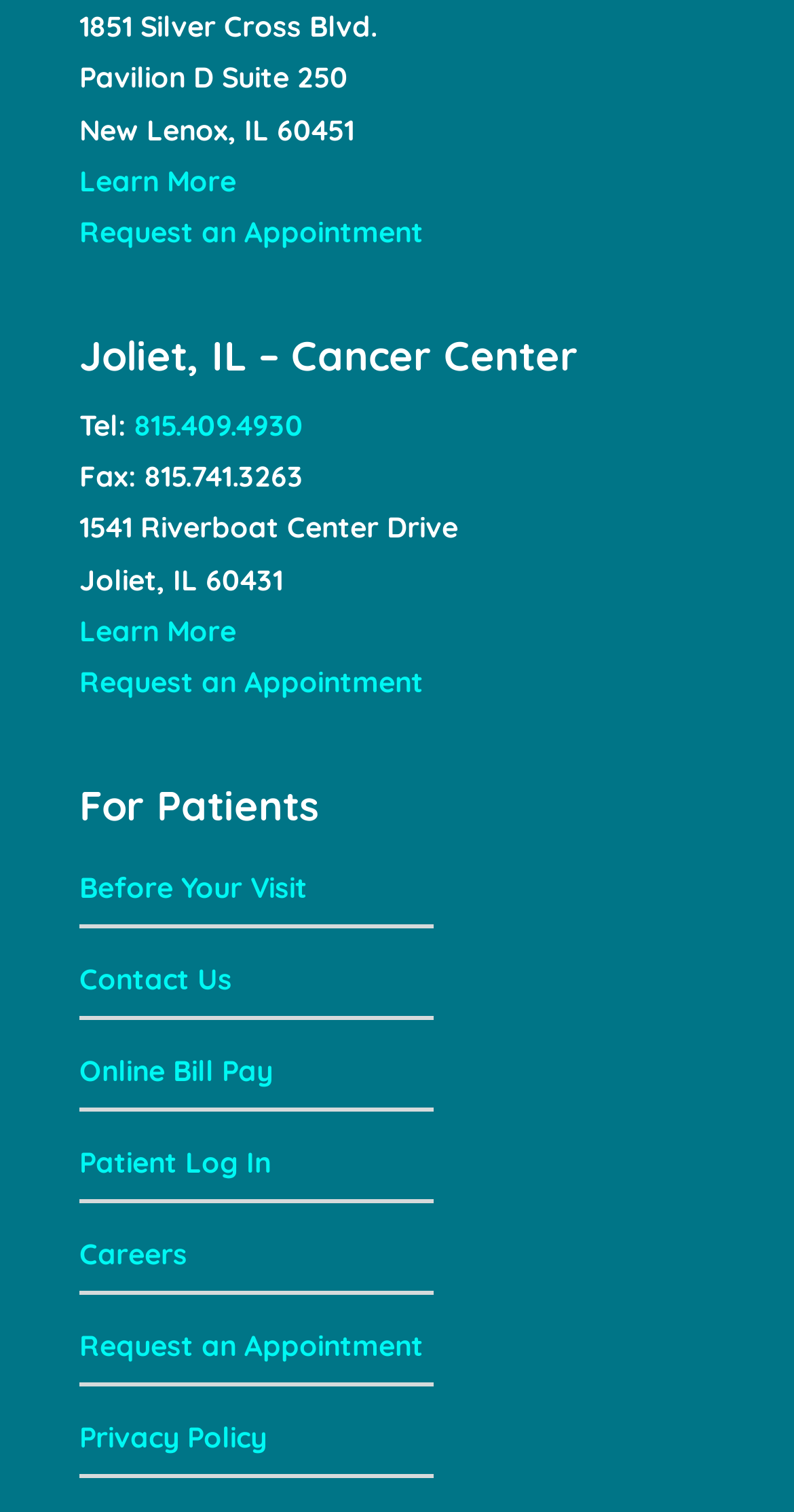Please provide the bounding box coordinates for the element that needs to be clicked to perform the instruction: "View contact information for the Joliet location". The coordinates must consist of four float numbers between 0 and 1, formatted as [left, top, right, bottom].

[0.169, 0.269, 0.382, 0.294]